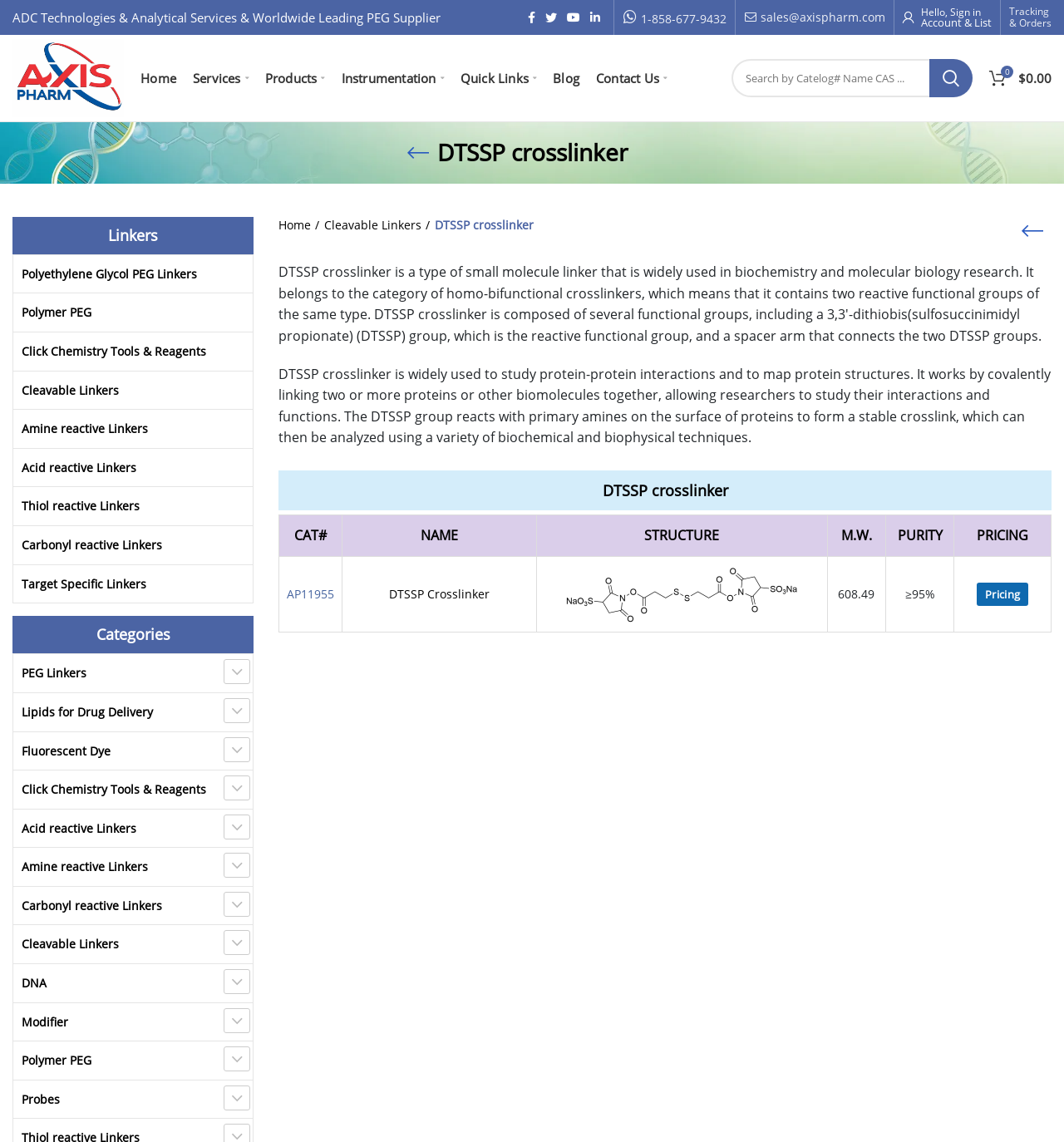Please specify the bounding box coordinates in the format (top-left x, top-left y, bottom-right x, bottom-right y), with values ranging from 0 to 1. Identify the bounding box for the UI component described as follows: Polyethylene Glycol PEG Linkers

[0.012, 0.223, 0.238, 0.257]